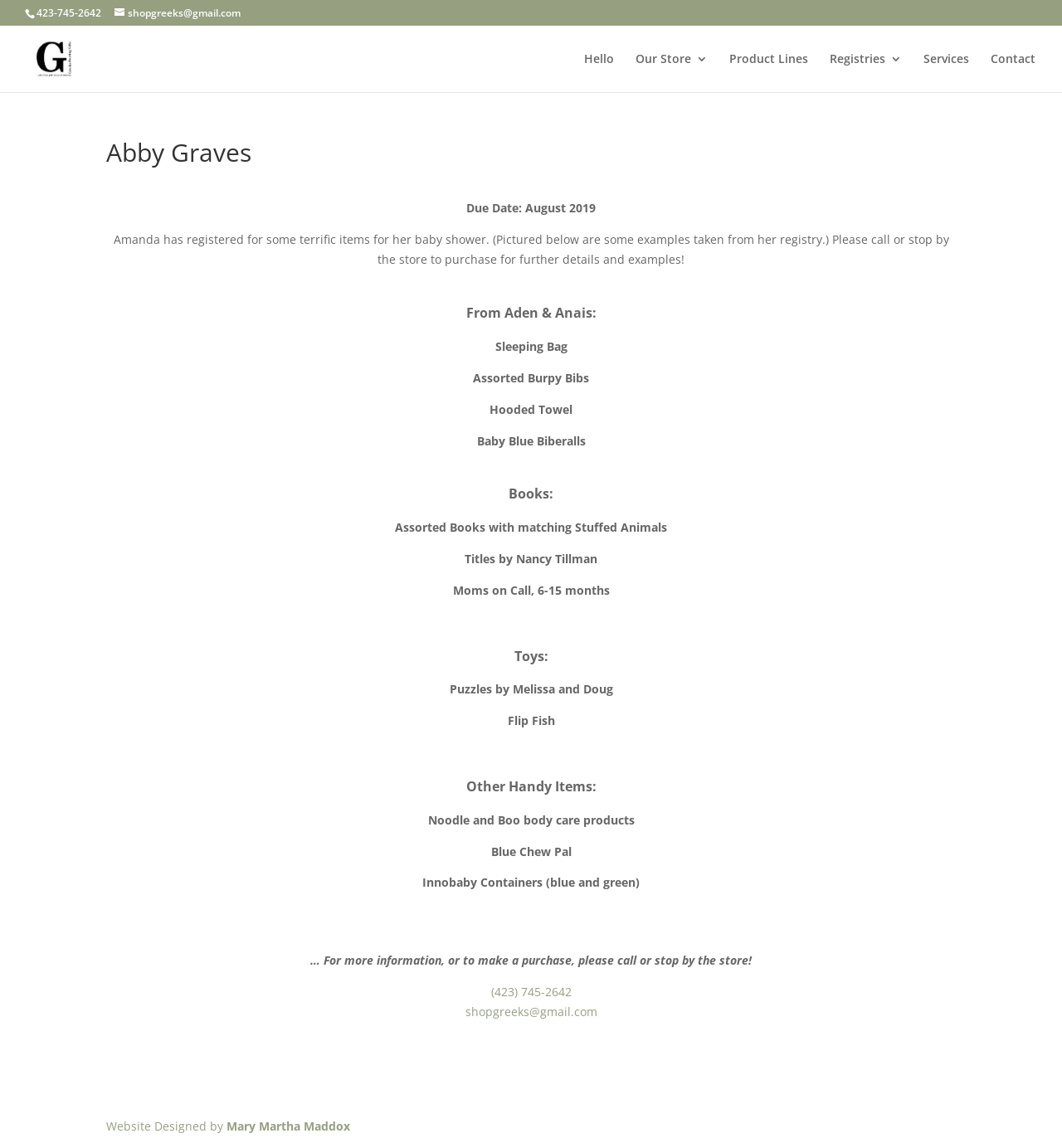What is the phone number to contact Abby Graves? Observe the screenshot and provide a one-word or short phrase answer.

(423) 745-2642